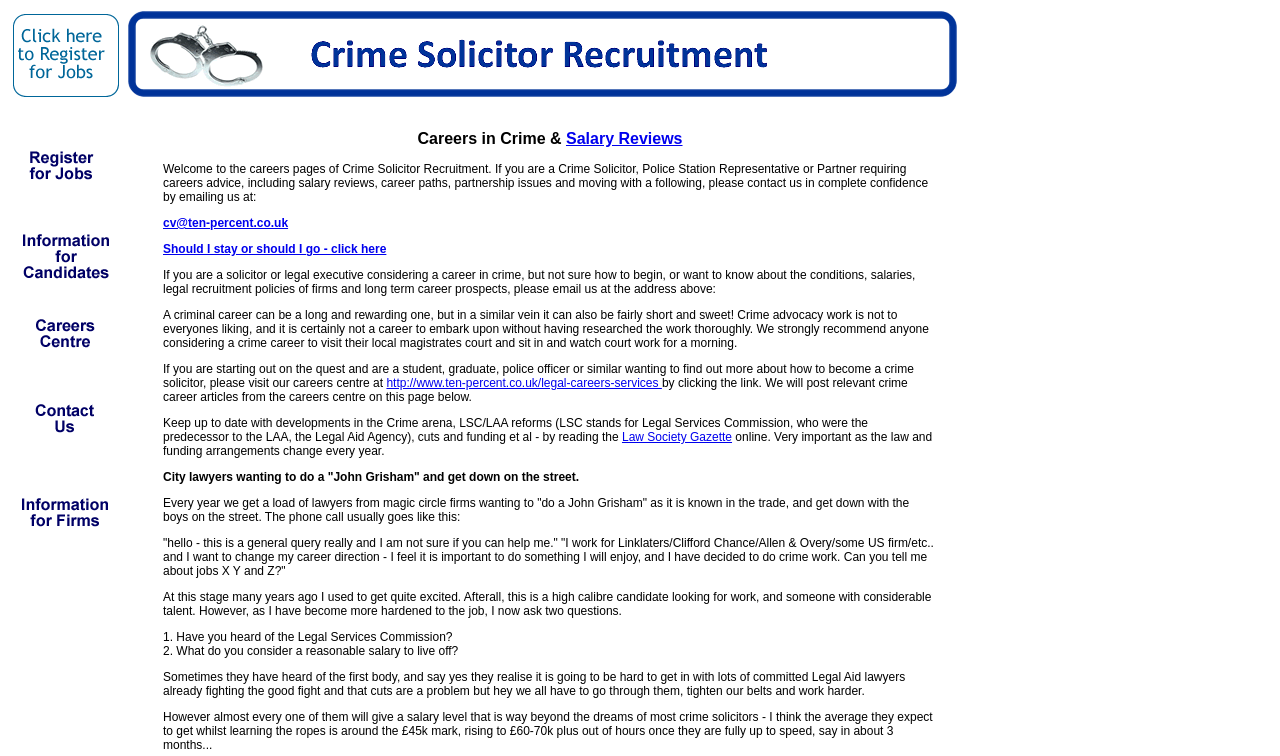Using the provided description: "cv@ten-percent.co.uk", find the bounding box coordinates of the corresponding UI element. The output should be four float numbers between 0 and 1, in the format [left, top, right, bottom].

[0.127, 0.286, 0.225, 0.304]